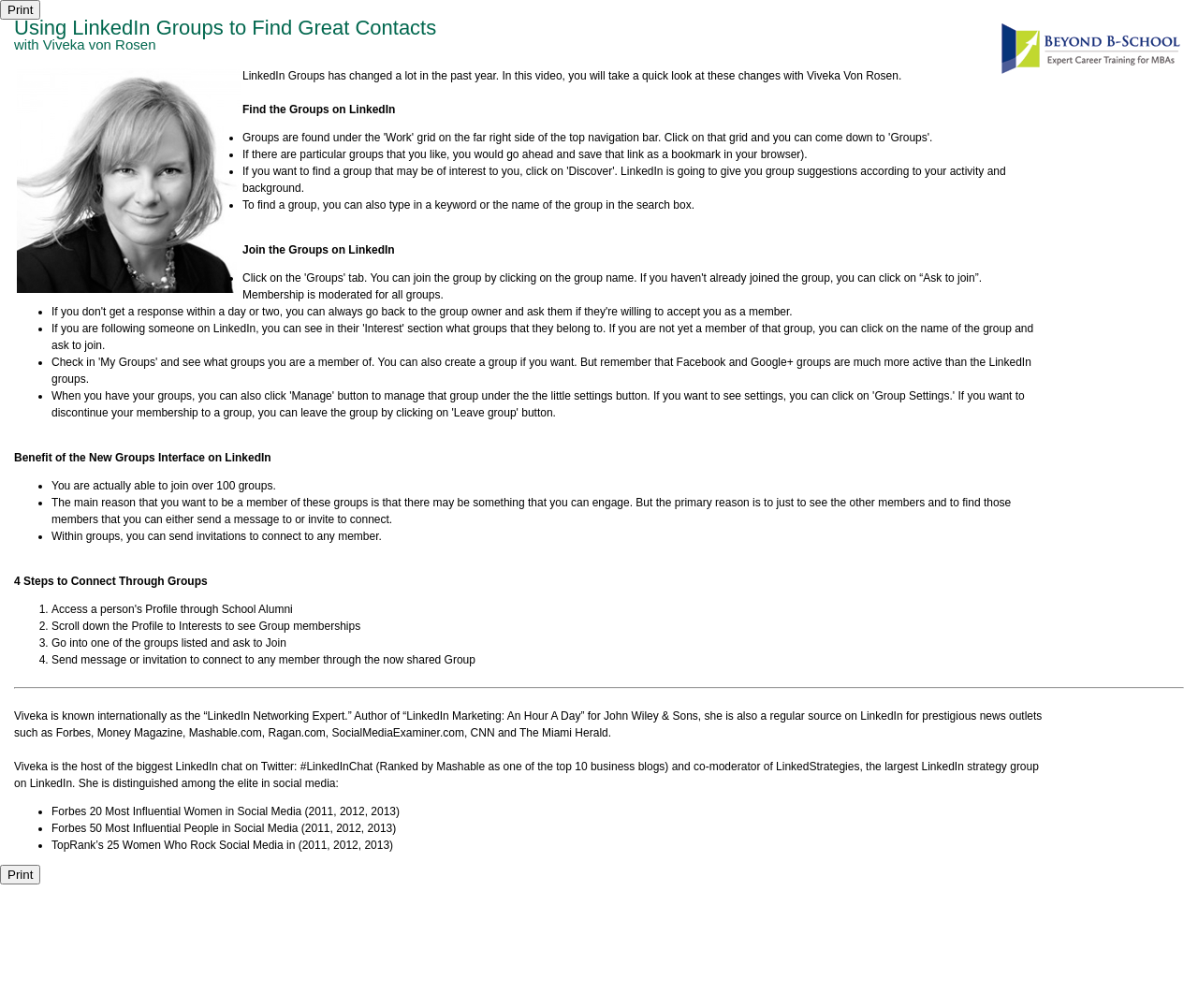What is the name of the chat hosted by Viveka on Twitter?
Using the image, answer in one word or phrase.

#LinkedInChat